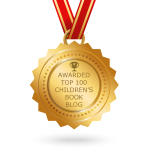What is the emblematic design at the center of the medal?
Identify the answer in the screenshot and reply with a single word or phrase.

Trophy